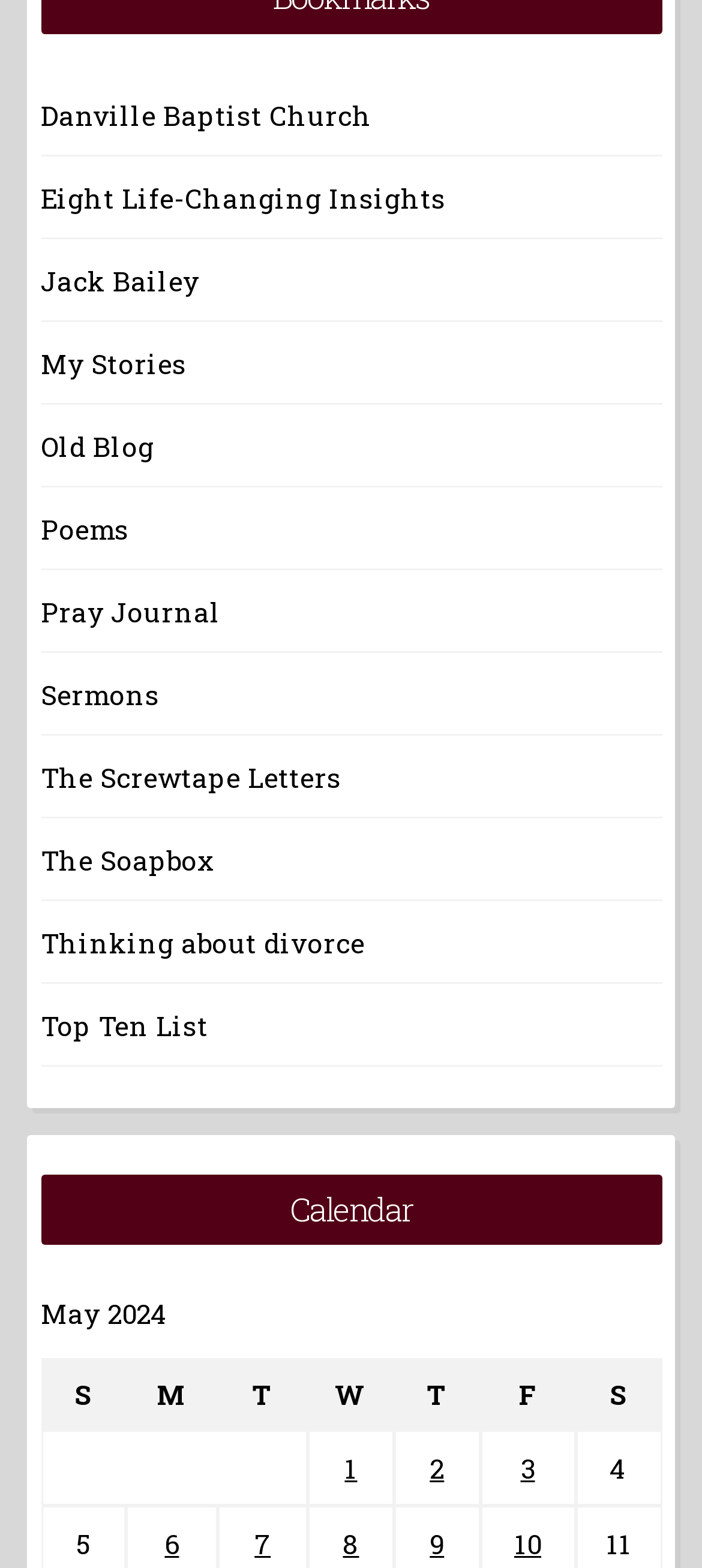For the given element description 6, determine the bounding box coordinates of the UI element. The coordinates should follow the format (top-left x, top-left y, bottom-right x, bottom-right y) and be within the range of 0 to 1.

[0.235, 0.973, 0.255, 0.996]